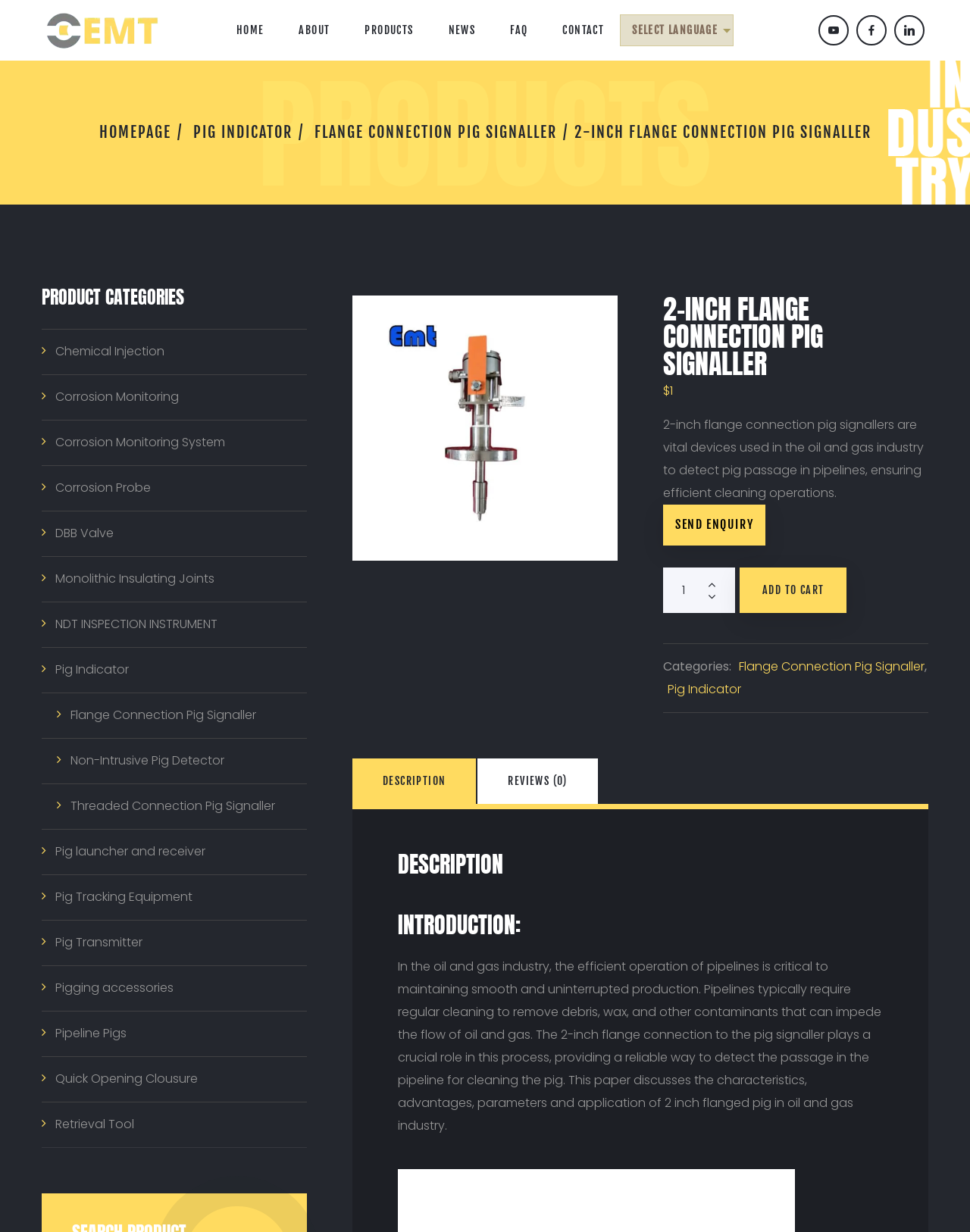Identify the bounding box for the UI element described as: "Quick Opening Clousure". The coordinates should be four float numbers between 0 and 1, i.e., [left, top, right, bottom].

[0.043, 0.857, 0.204, 0.894]